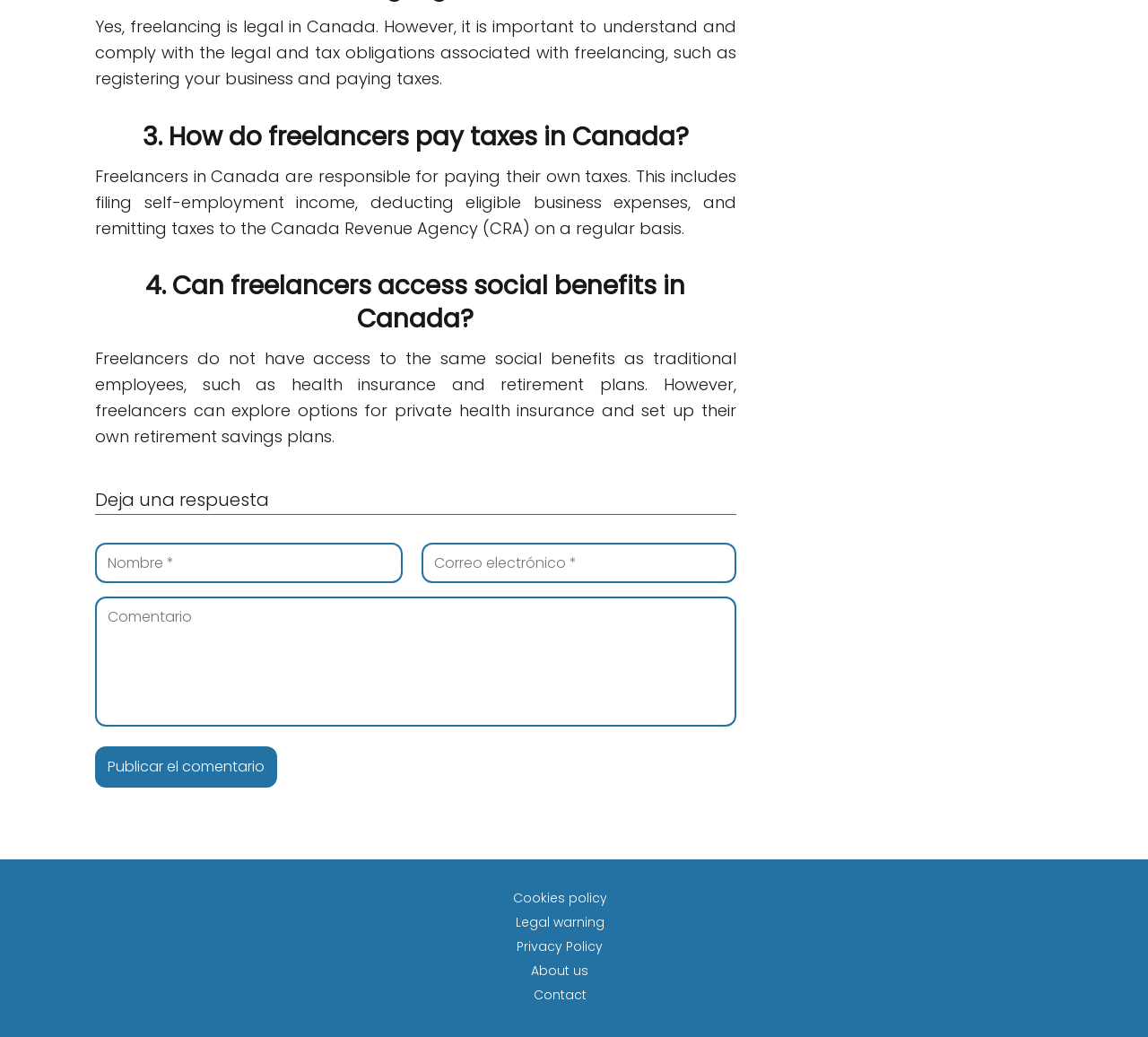Who is responsible for paying taxes in Canada?
Refer to the image and give a detailed response to the question.

According to the webpage, 'Freelancers in Canada are responsible for paying their own taxes.' which means that freelancers themselves are responsible for paying taxes.